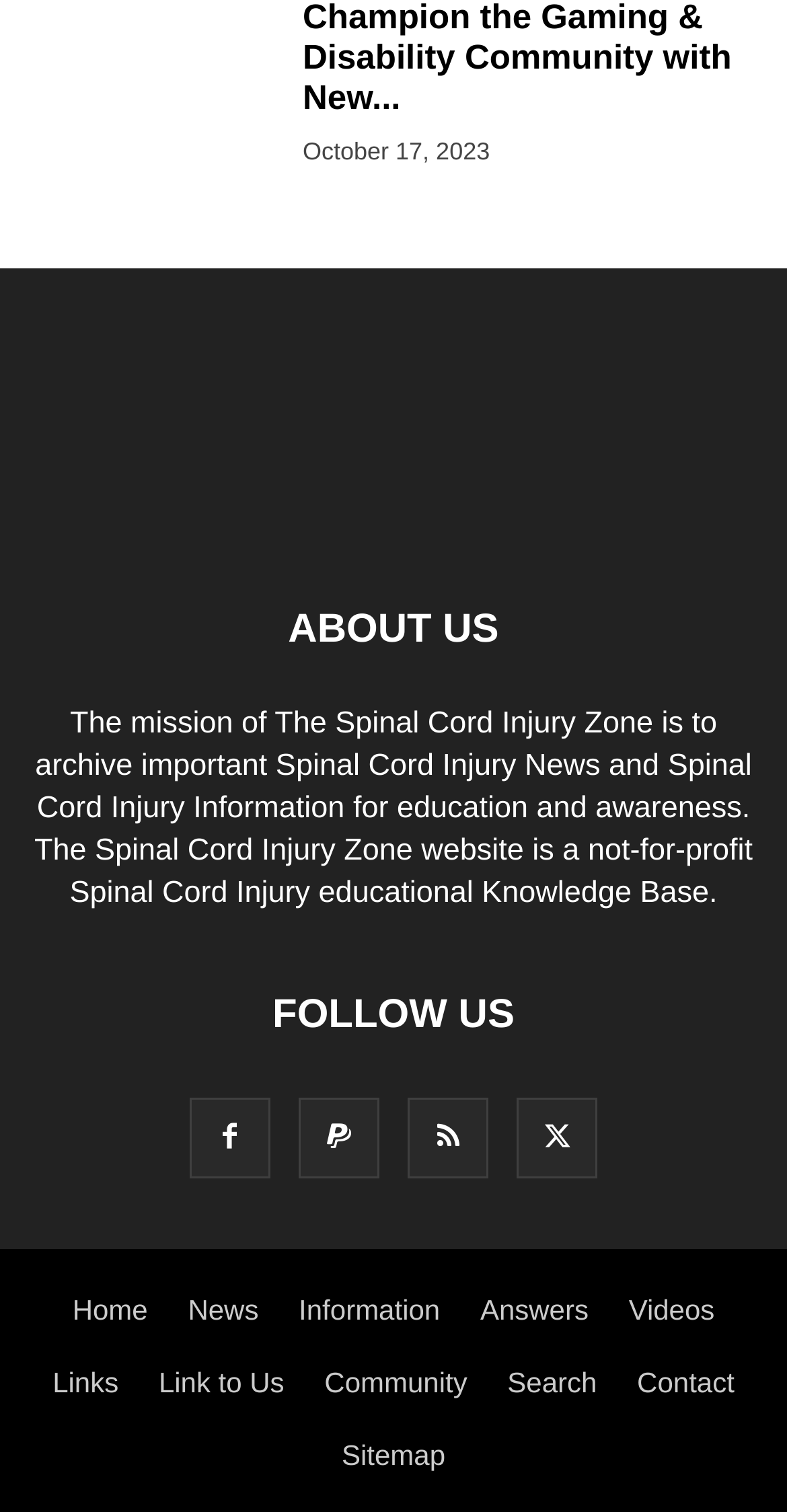How many main navigation links are available?
Carefully examine the image and provide a detailed answer to the question.

At the bottom of the webpage, there are eight main navigation links available, which are 'Home', 'News', 'Information', 'Answers', 'Videos', 'Links', 'Link to Us', and 'Community'.